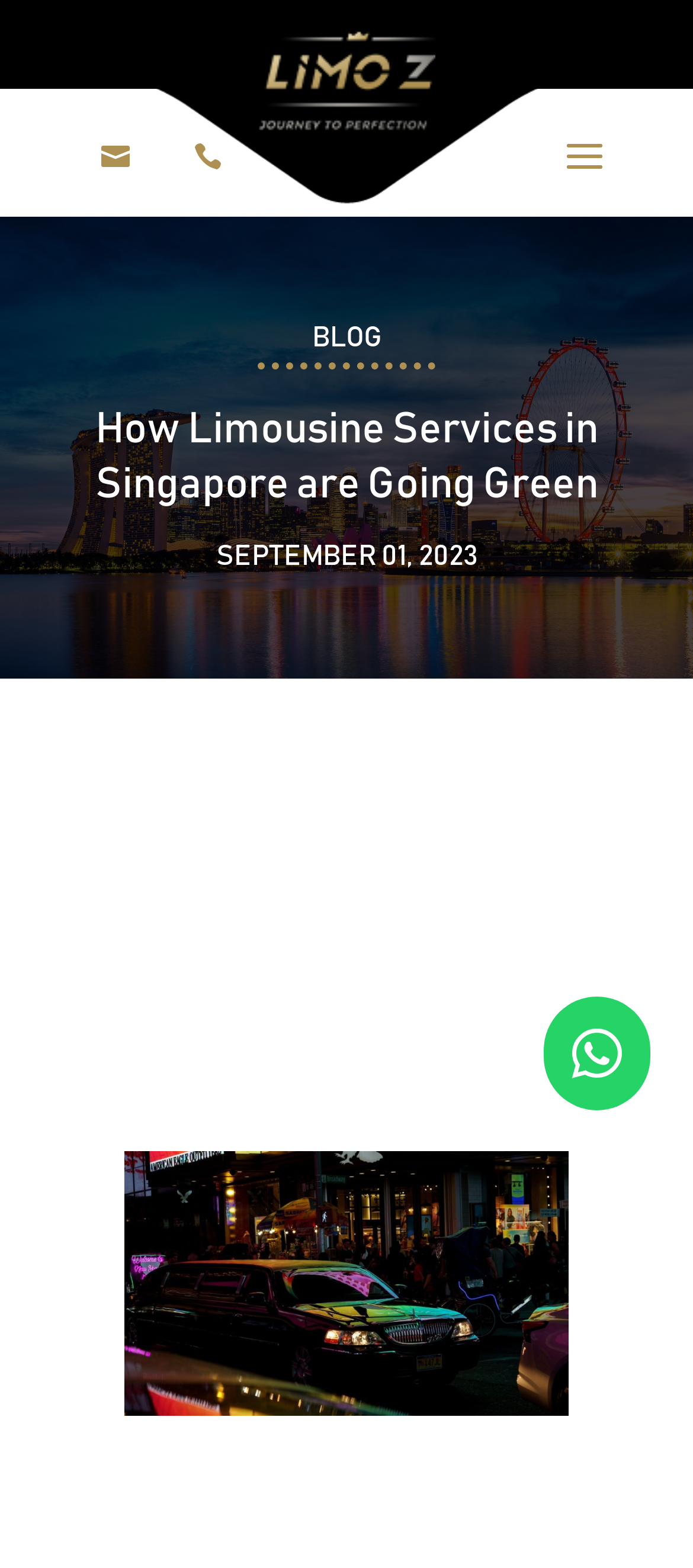Identify the bounding box of the UI component described as: "".

[0.279, 0.093, 0.321, 0.111]